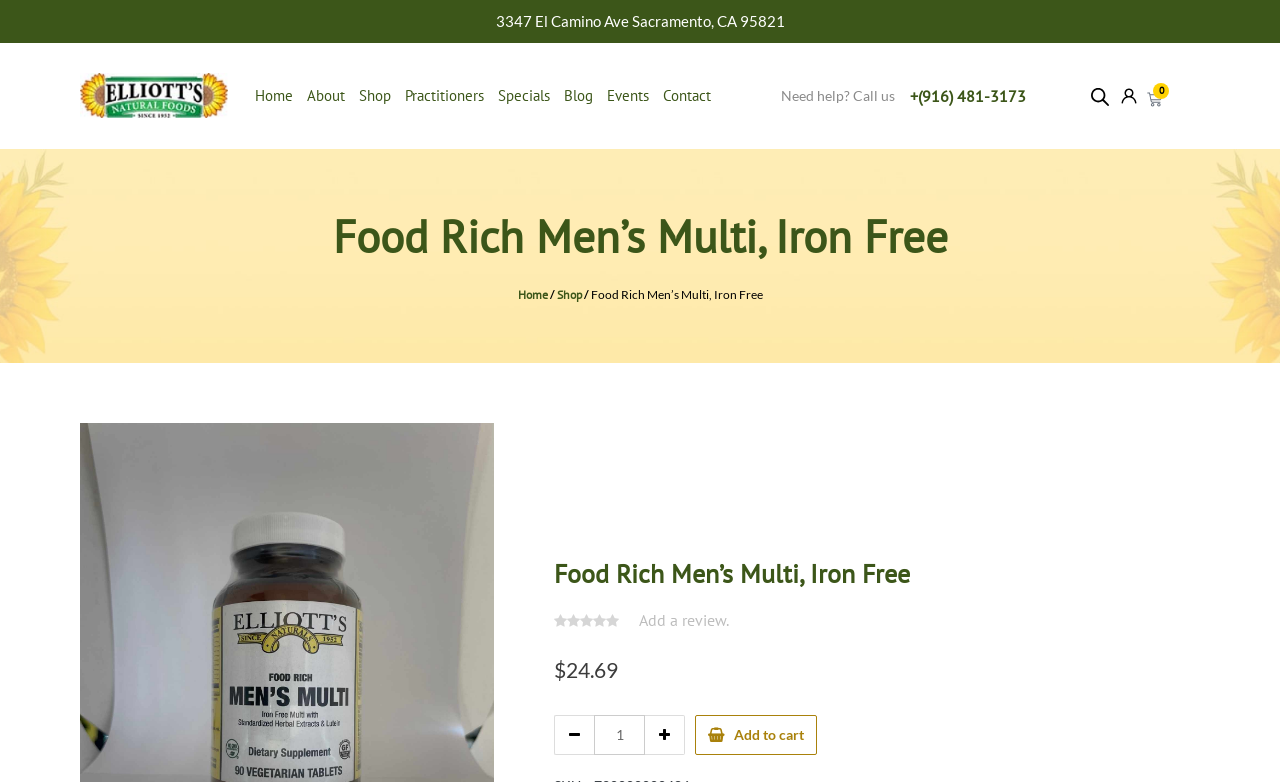How many navigation links are there in the top menu?
Provide a detailed and well-explained answer to the question.

I counted the number of navigation links in the top menu by looking at the links 'Home', 'About', 'Shop', 'Practitioners', 'Specials', 'Blog', 'Events', and 'Contact'.